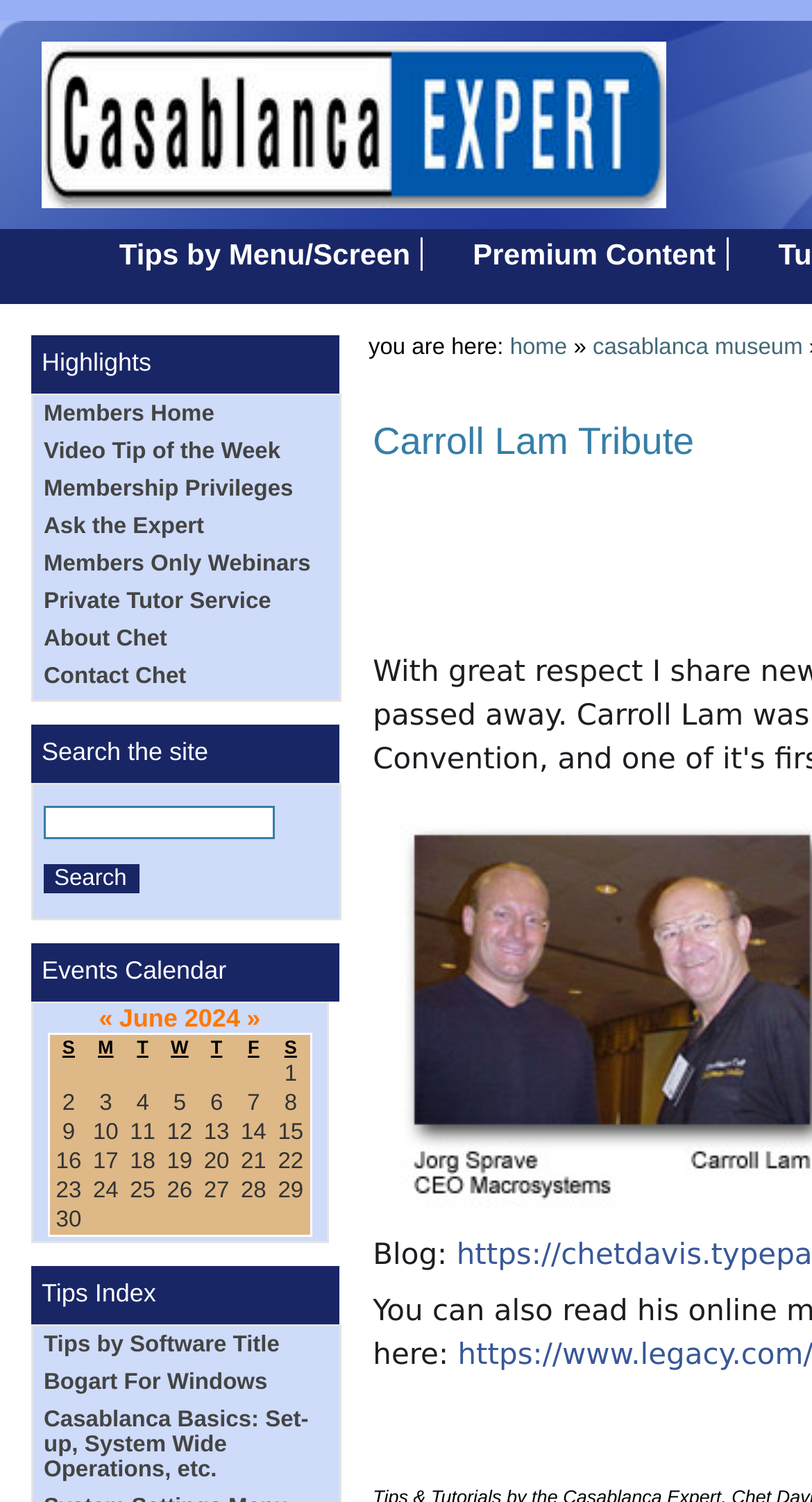Please answer the following question using a single word or phrase: 
What is the text of the button next to the search textbox?

Search